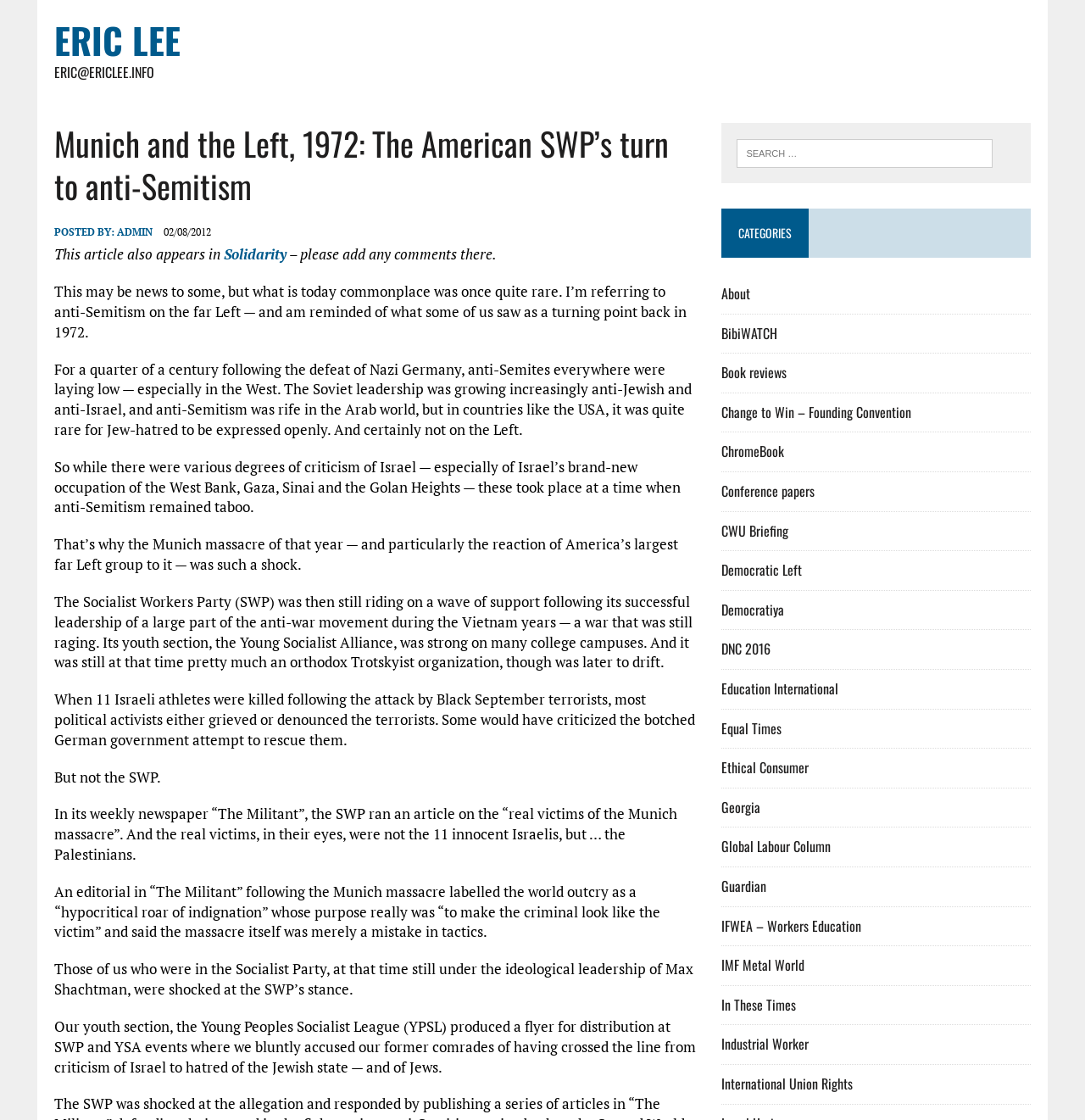What is the date of this post?
Using the image, elaborate on the answer with as much detail as possible.

The date of this post is 02/08/2012, which is mentioned in the StaticText element with the text '02/08/2012'.